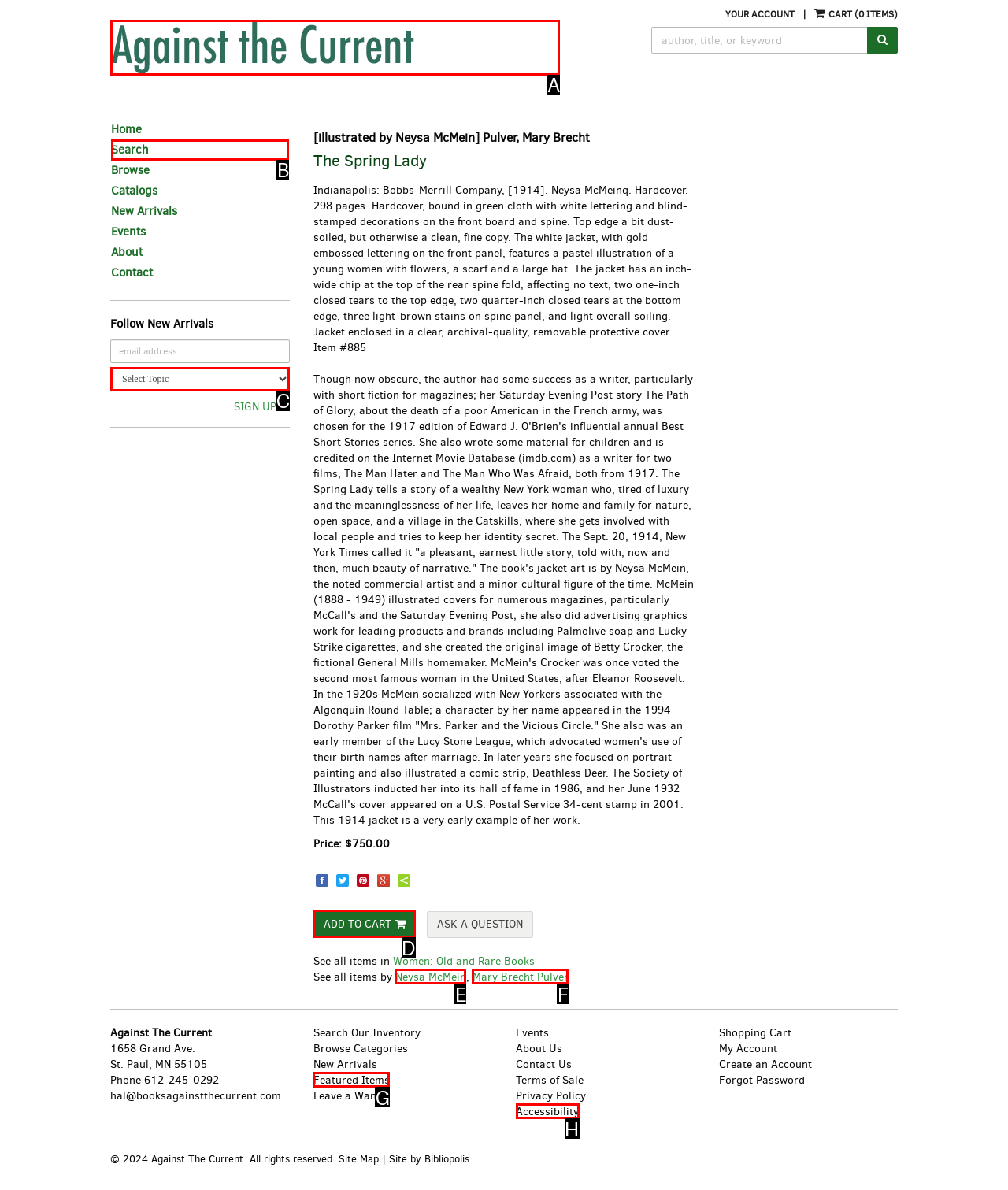Which option should be clicked to complete this task: Post a comment
Reply with the letter of the correct choice from the given choices.

None